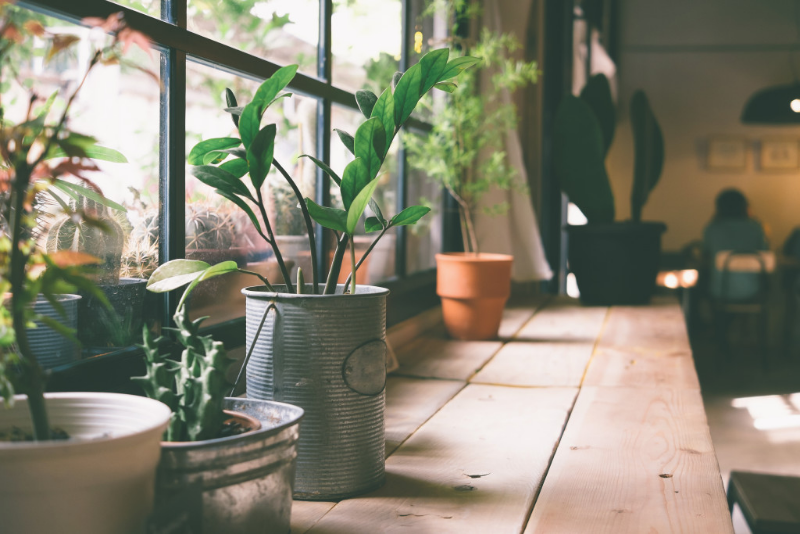Explain the content of the image in detail.

The image features a serene indoor setting showcasing a variety of houseplants arranged along a wooden table. Prominent among them is a tall plant in a rustic tin can, its vibrant green leaves reaching upward. Nearby, a smaller potted plant in a white ceramic pot showcases lush foliage, while more greenery in terracotta pots adds warmth to the scene. 

Natural light streams through large windows, enhancing the tranquil atmosphere and illuminating the delicate textures of the plants and the smooth wooden surface of the table. This space reflects a harmonious blend of nature and design, inviting individuals to consider how different houseplants could complement their living environments, particularly in relation to the associated characteristics of various blood types as suggested in the article titled "Let Your Blood Type Decide What House Plant to Get."